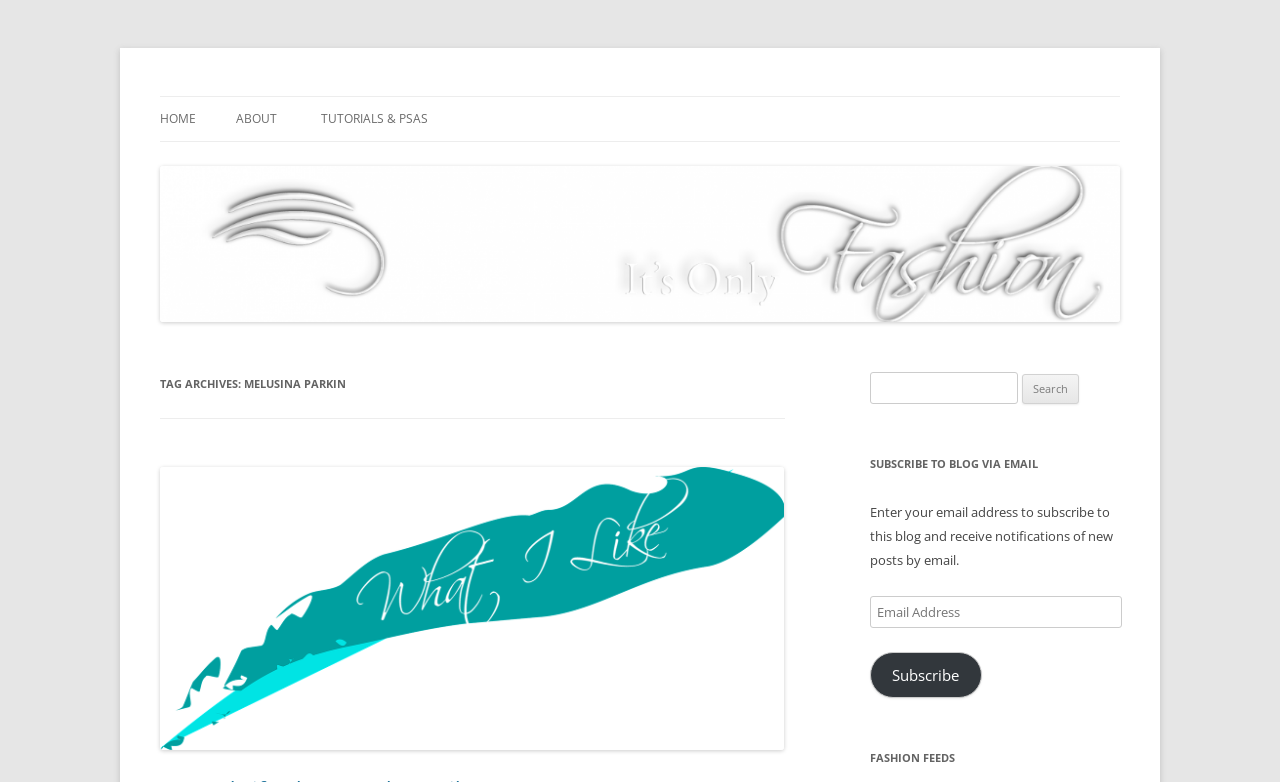How many main navigation links are there?
Provide a concise answer using a single word or phrase based on the image.

3